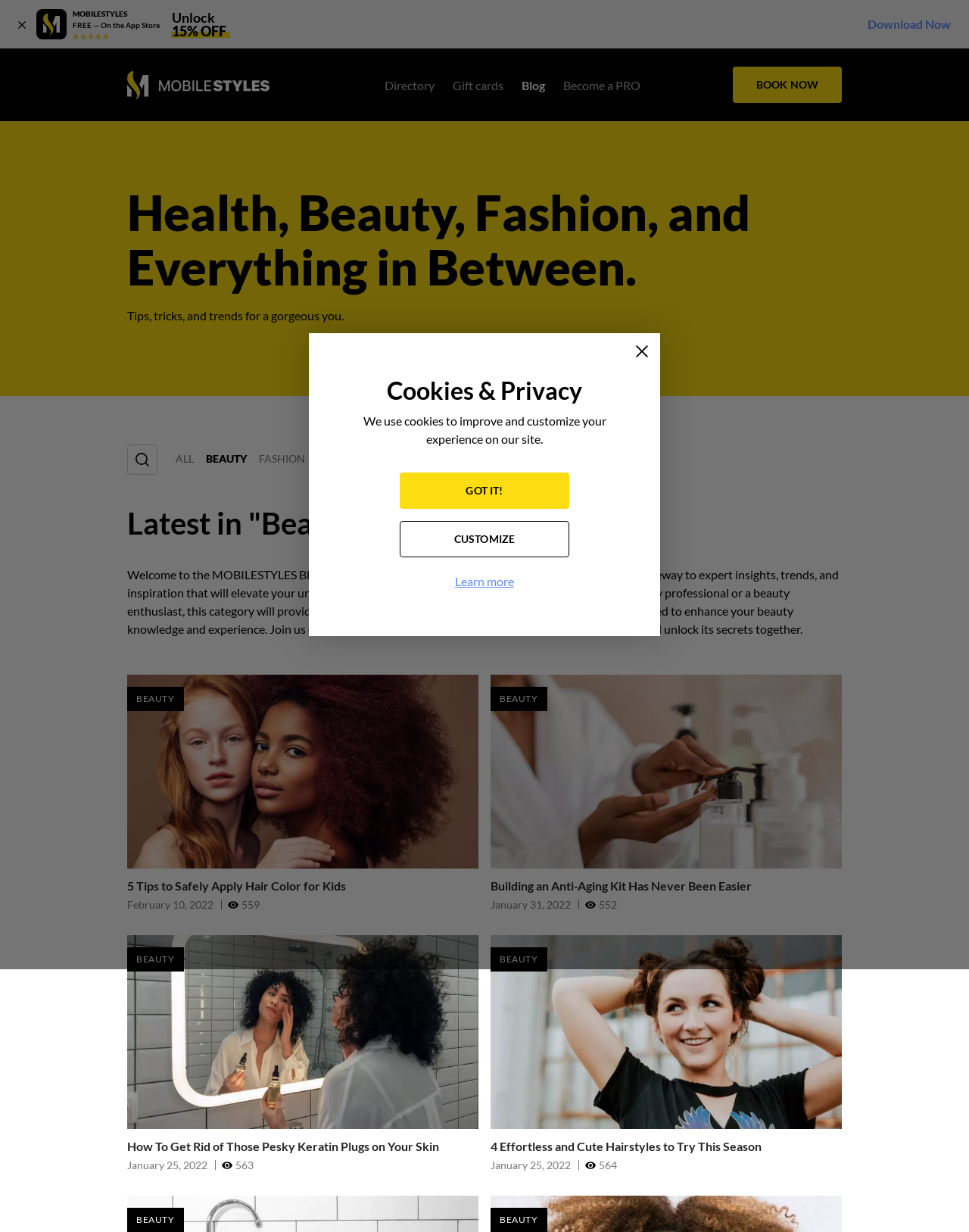Can you find the bounding box coordinates for the UI element given this description: "Gift cards"? Provide the coordinates as four float numbers between 0 and 1: [left, top, right, bottom].

[0.467, 0.063, 0.52, 0.075]